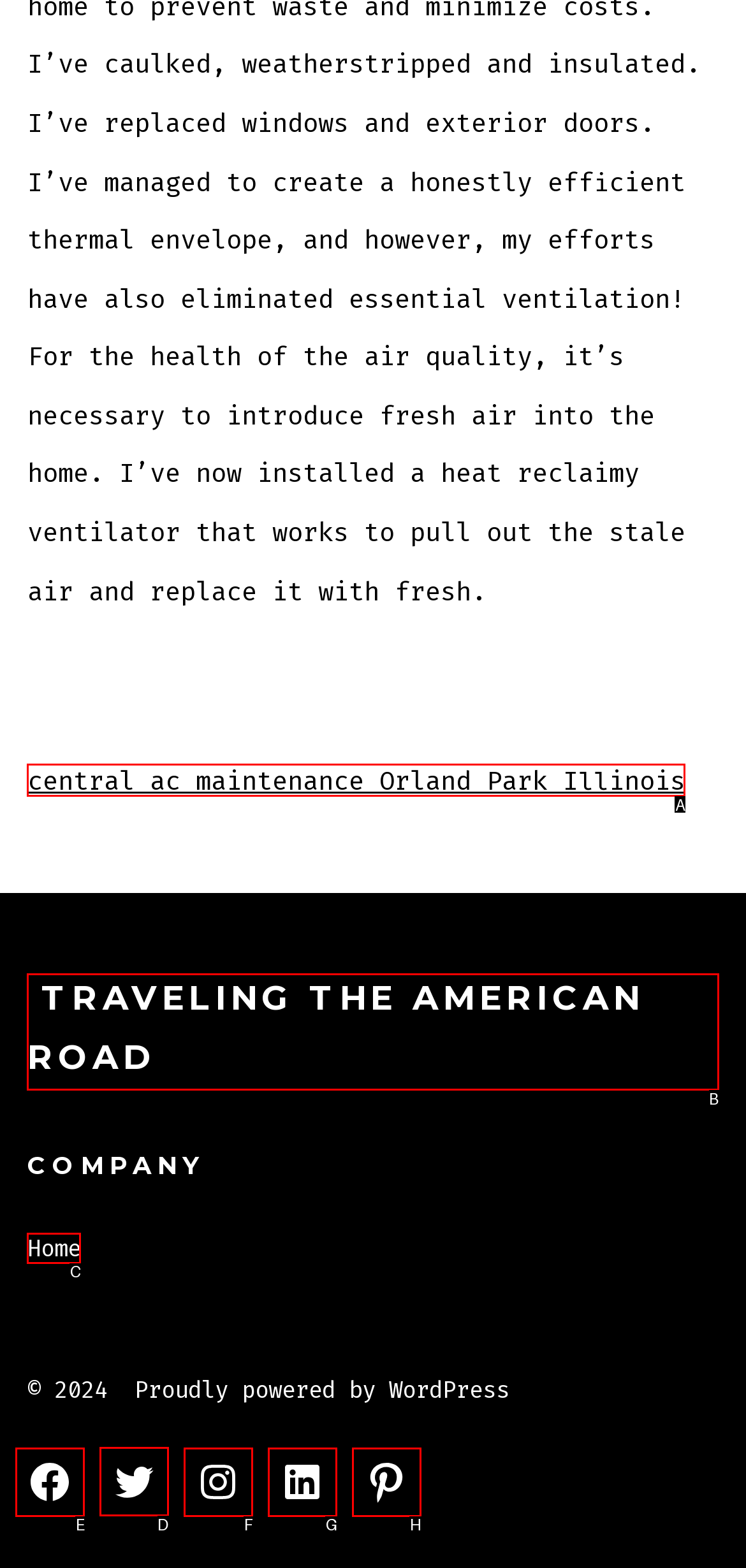Select the appropriate HTML element to click for the following task: open Twitter in a new tab
Answer with the letter of the selected option from the given choices directly.

D